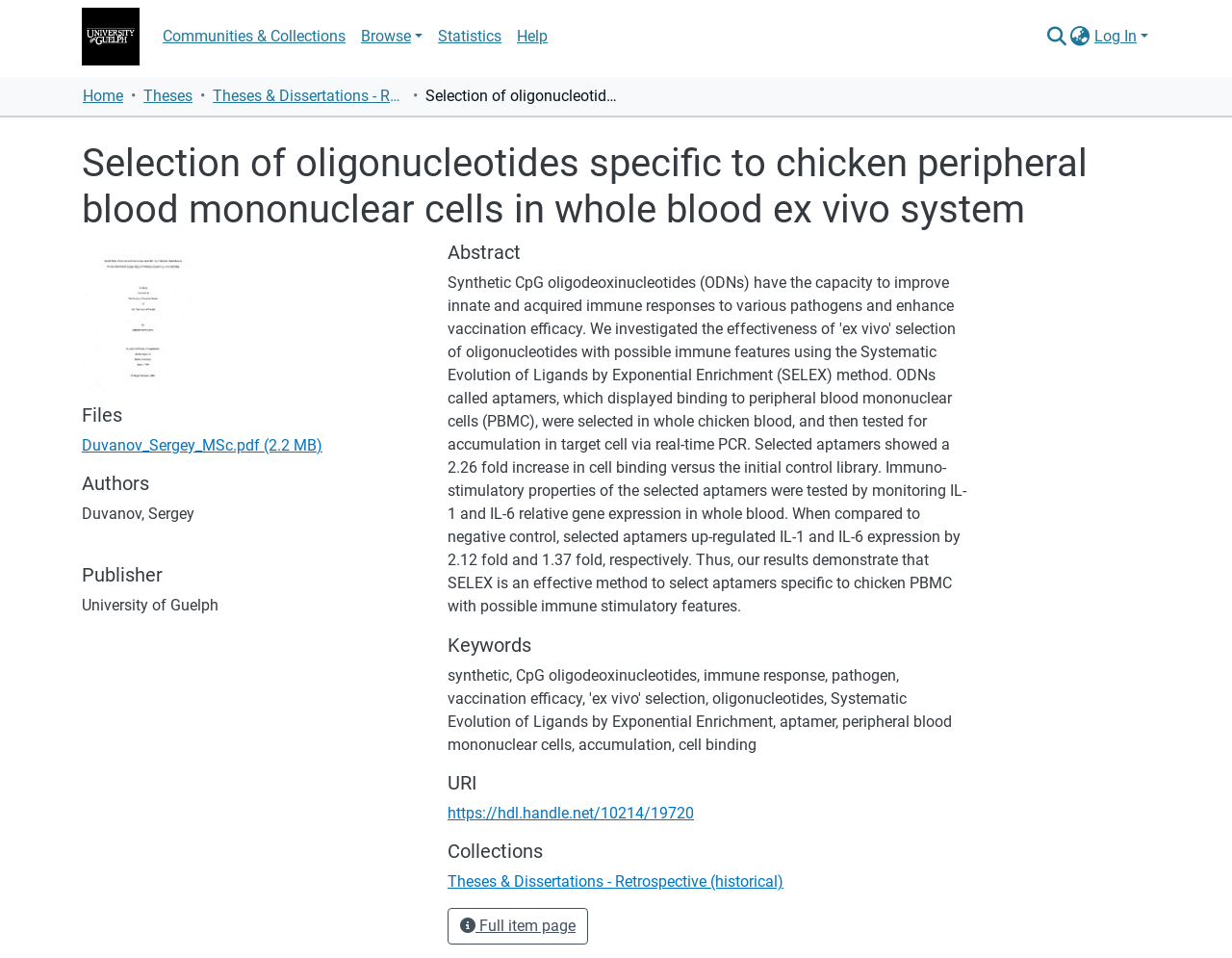What is the name of the university that published this thesis?
Please use the image to provide an in-depth answer to the question.

I found the answer by looking at the 'Publisher' section, where it lists 'University of Guelph' as the publisher of this thesis.